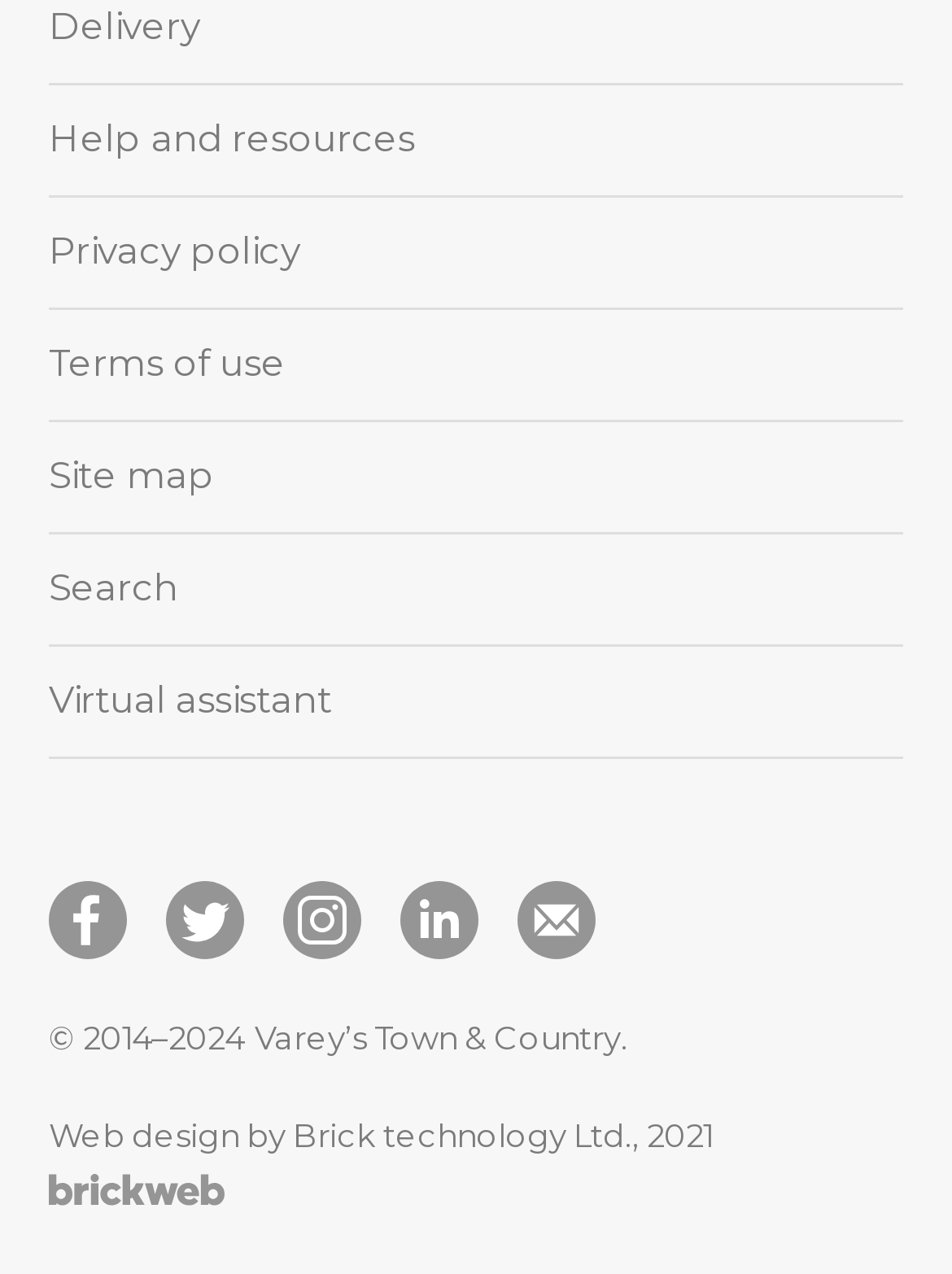Please locate the UI element described by "03303 112 646" and provide its bounding box coordinates.

None